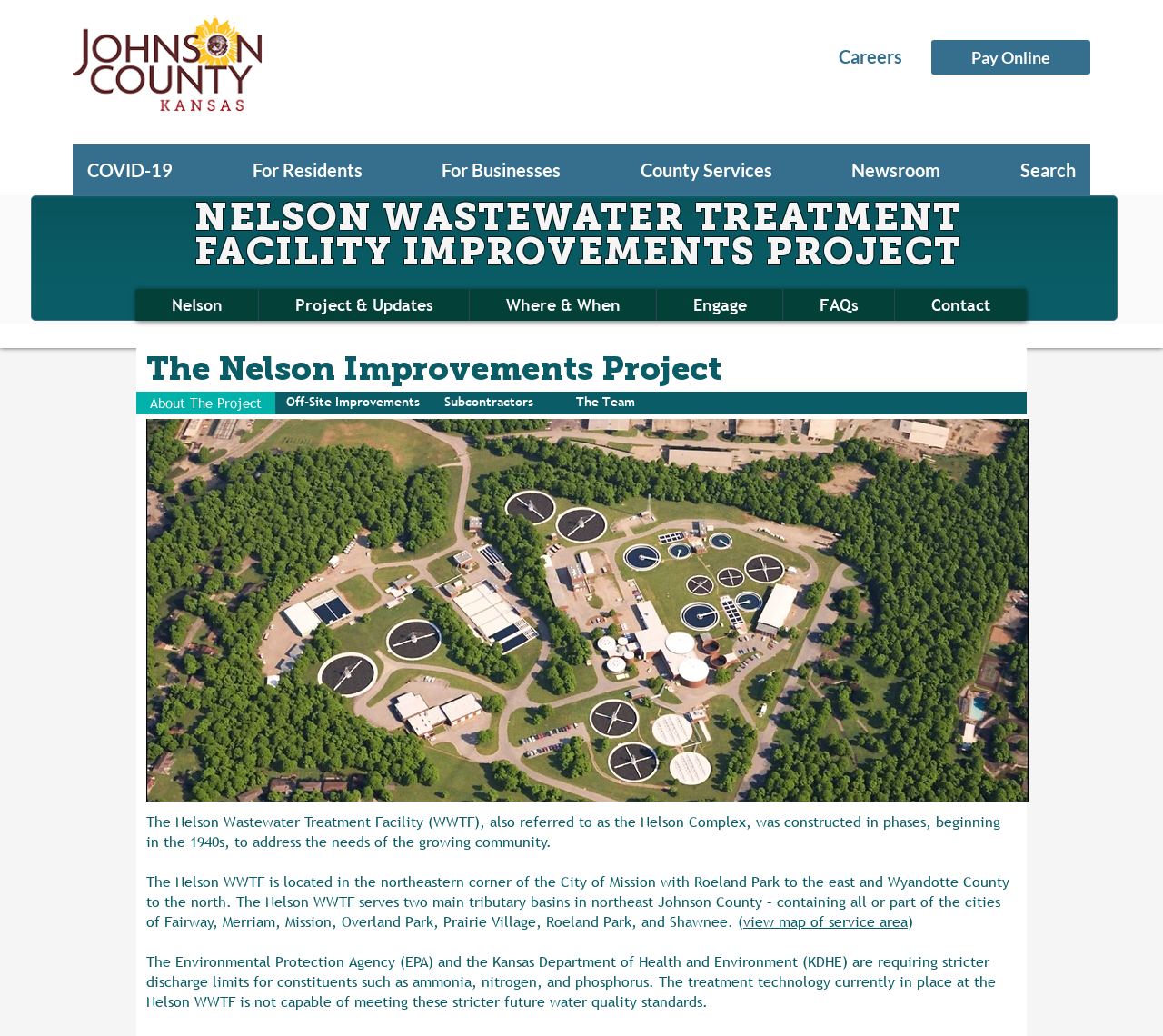Find the bounding box coordinates of the area to click in order to follow the instruction: "View the 'Off-Site Improvements' page".

[0.237, 0.378, 0.37, 0.4]